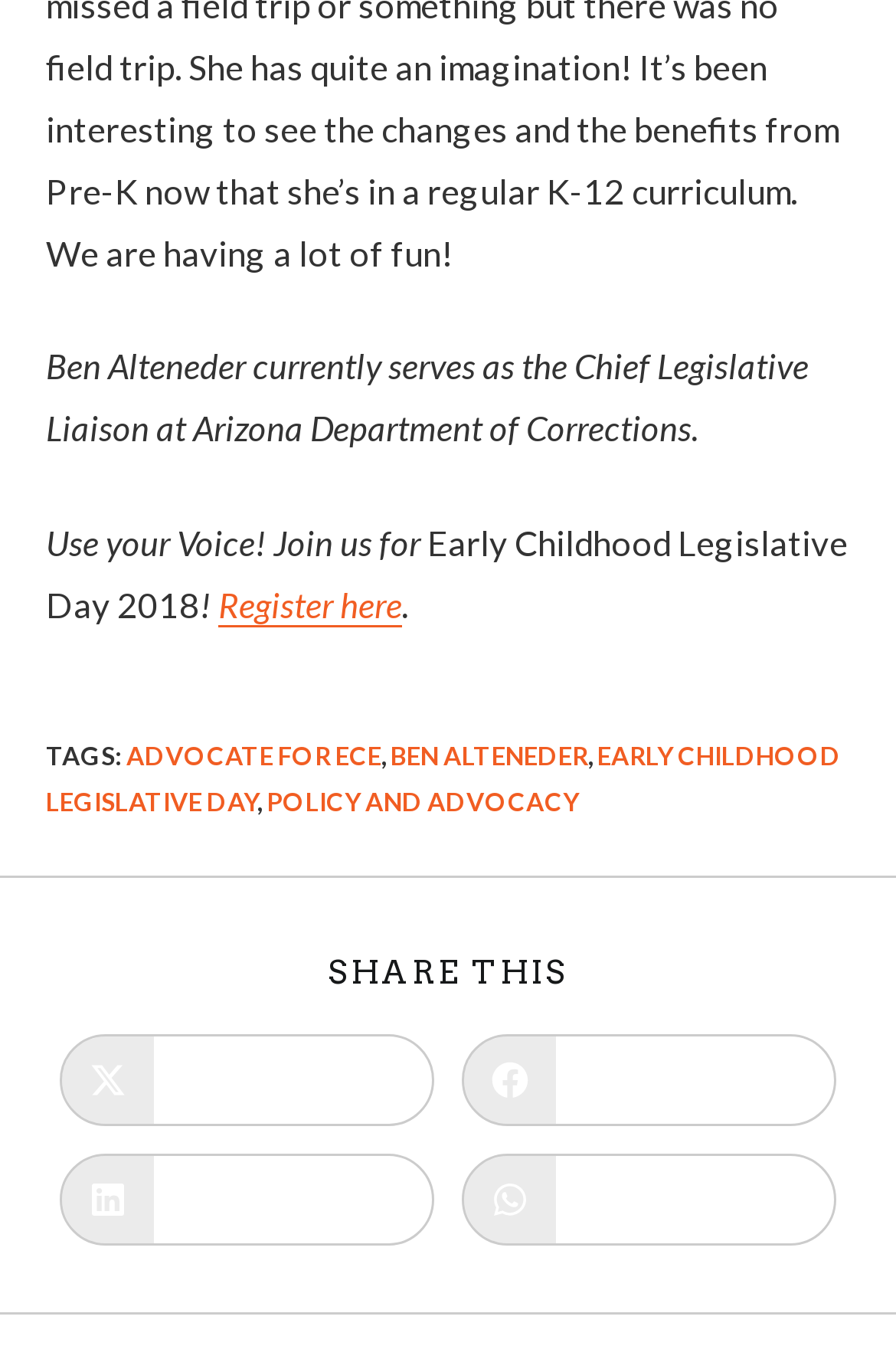Analyze the image and answer the question with as much detail as possible: 
What is the event mentioned on the webpage?

The event is mentioned in the second sentence of the webpage, which states 'Use your Voice! Join us for Early Childhood Legislative Day 2018.'